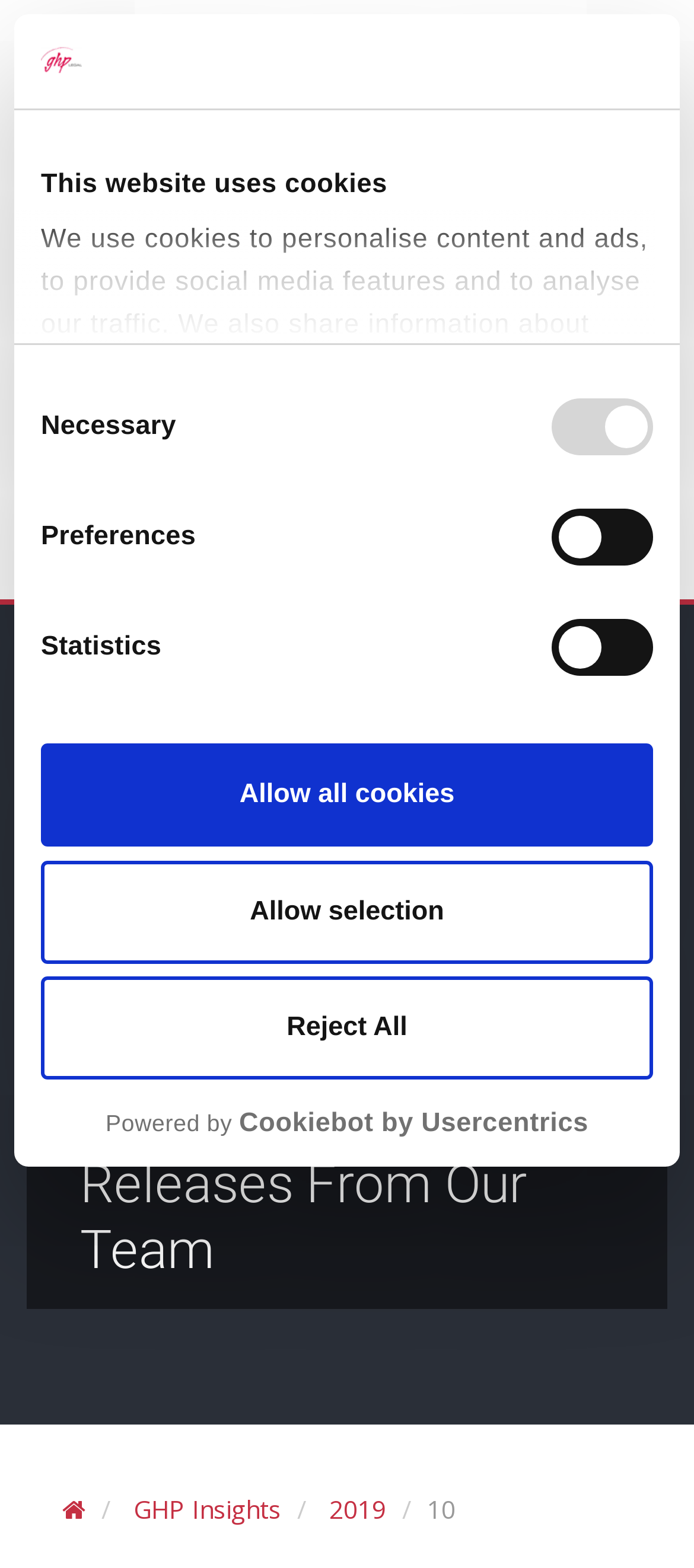Please find and report the bounding box coordinates of the element to click in order to perform the following action: "Go to GHP Insights". The coordinates should be expressed as four float numbers between 0 and 1, in the format [left, top, right, bottom].

[0.192, 0.951, 0.405, 0.973]